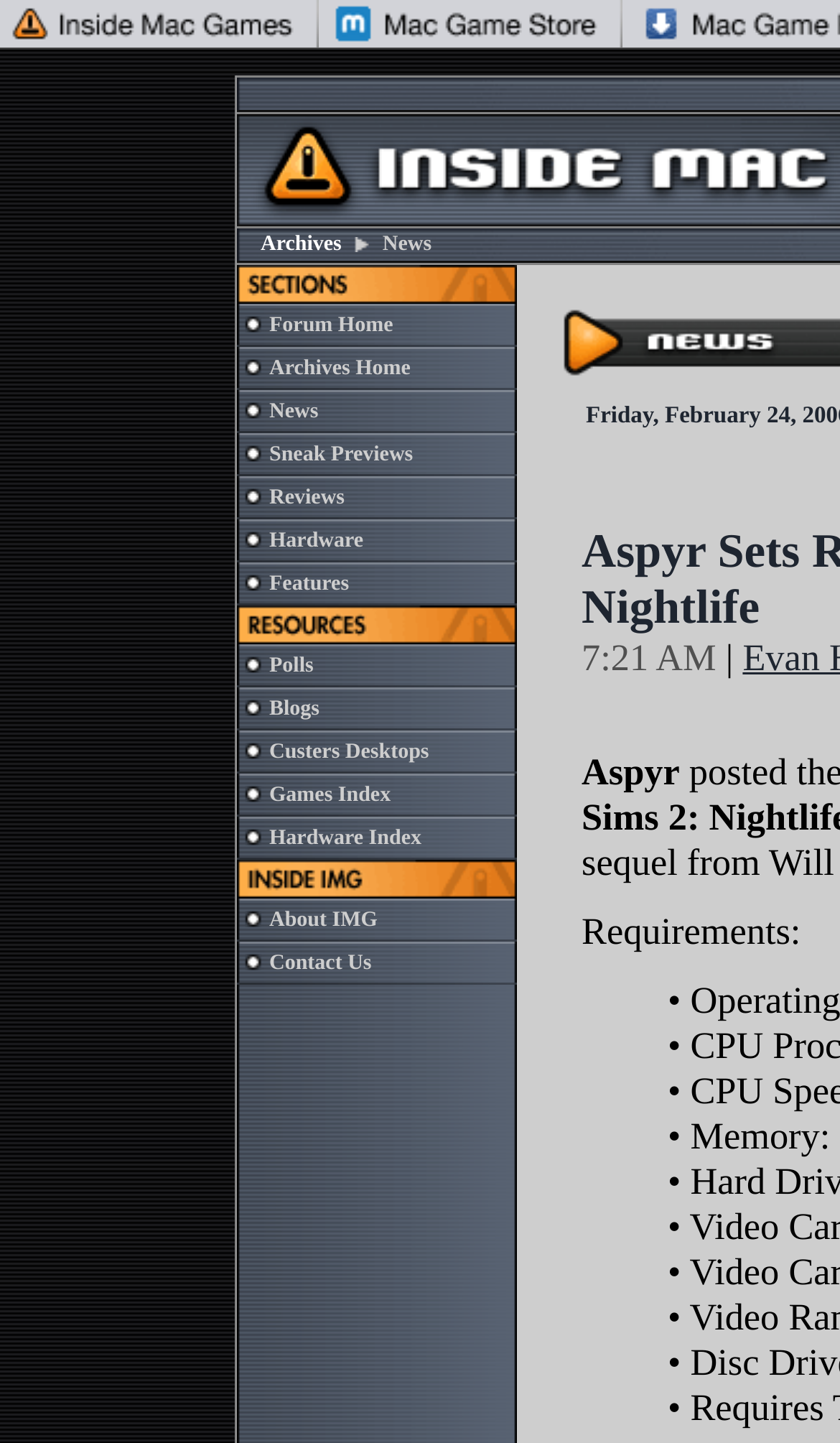Please answer the following question using a single word or phrase: 
How many rows are there in the table?

15